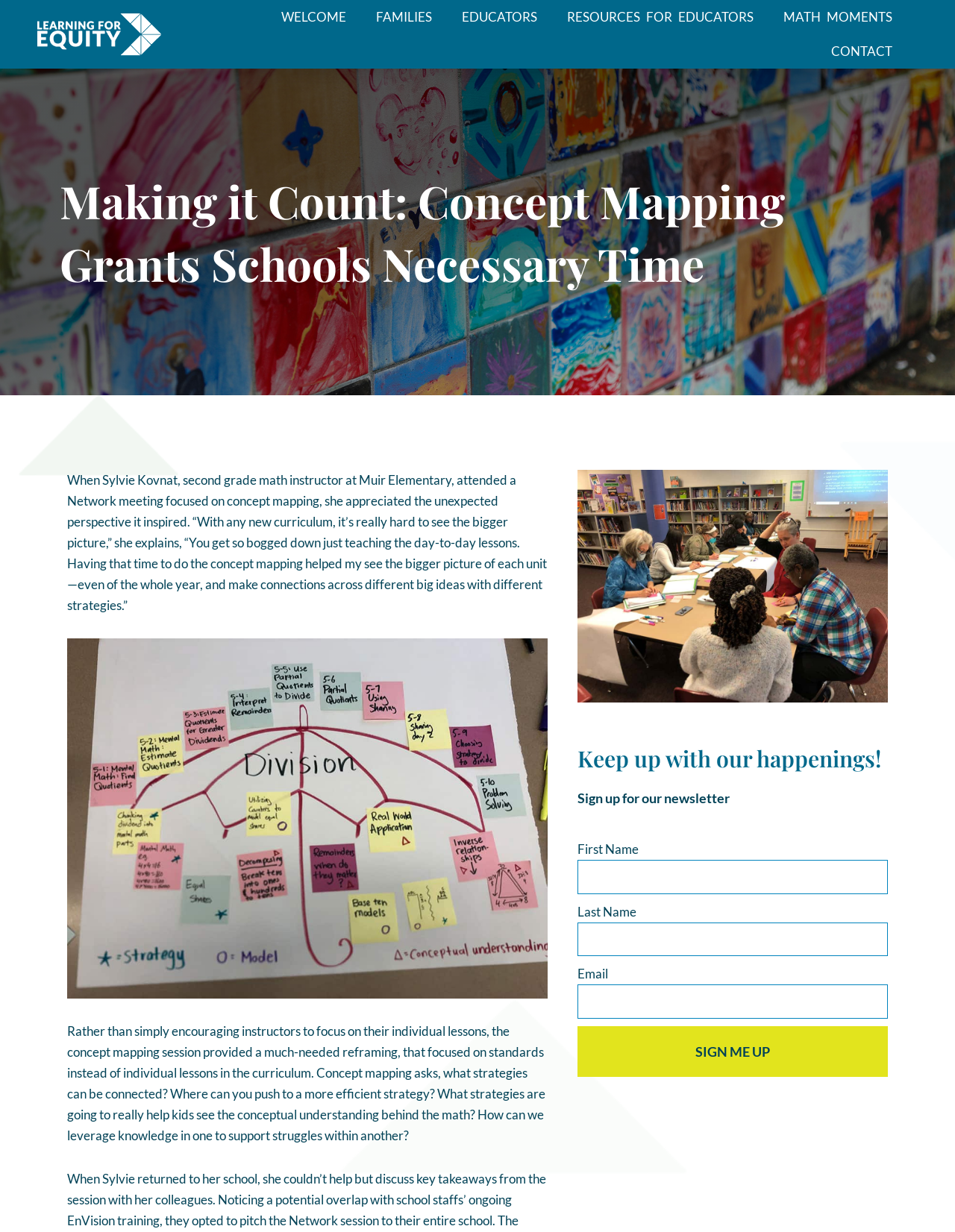Please extract the webpage's main title and generate its text content.

Making it Count: Concept Mapping Grants Schools Necessary Time